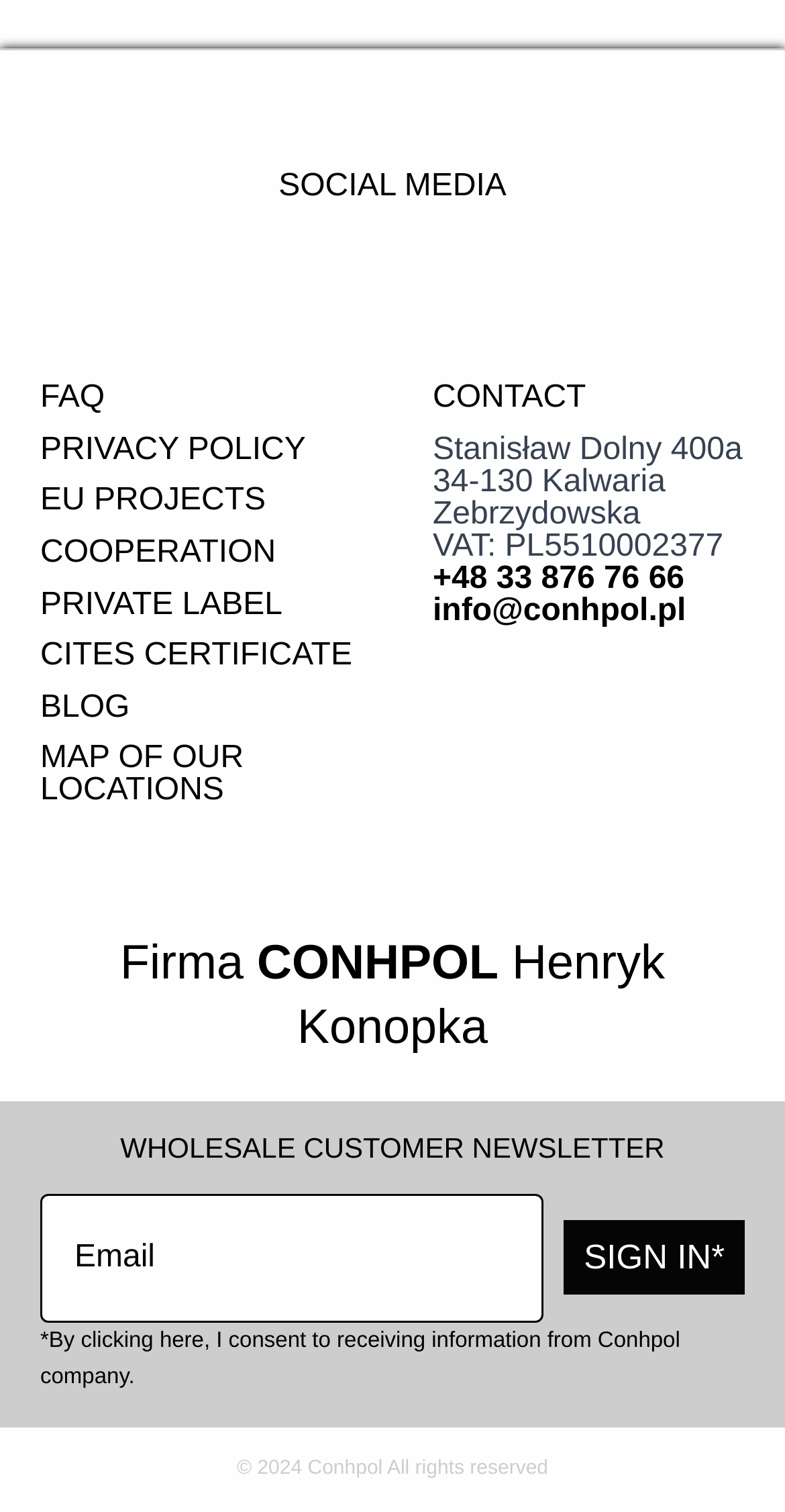Provide the bounding box coordinates for the specified HTML element described in this description: "+48 33 876 76 66". The coordinates should be four float numbers ranging from 0 to 1, in the format [left, top, right, bottom].

[0.551, 0.371, 0.872, 0.394]